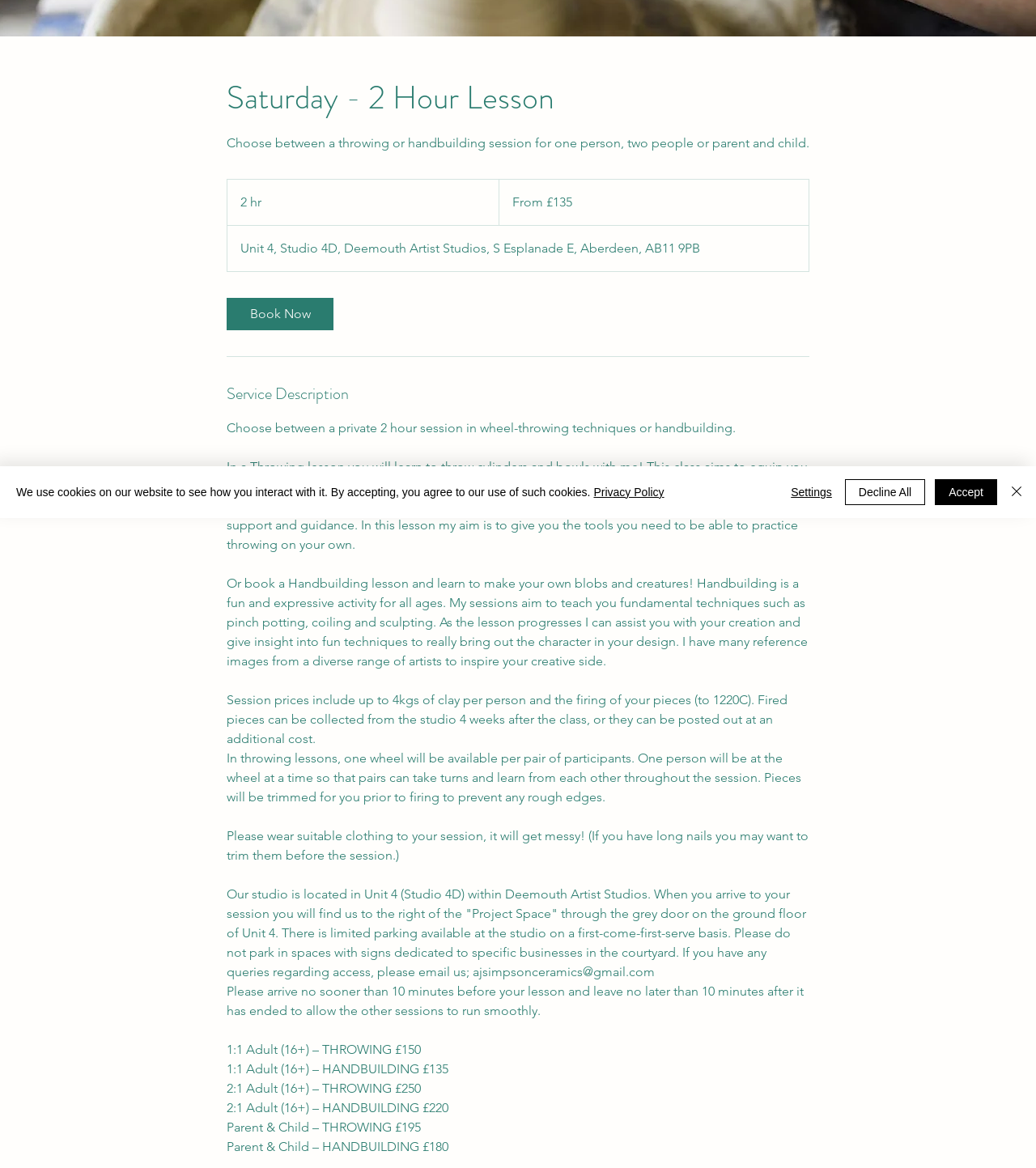Extract the bounding box coordinates of the UI element described by: "Privacy Policy". The coordinates should include four float numbers ranging from 0 to 1, e.g., [left, top, right, bottom].

[0.573, 0.416, 0.641, 0.427]